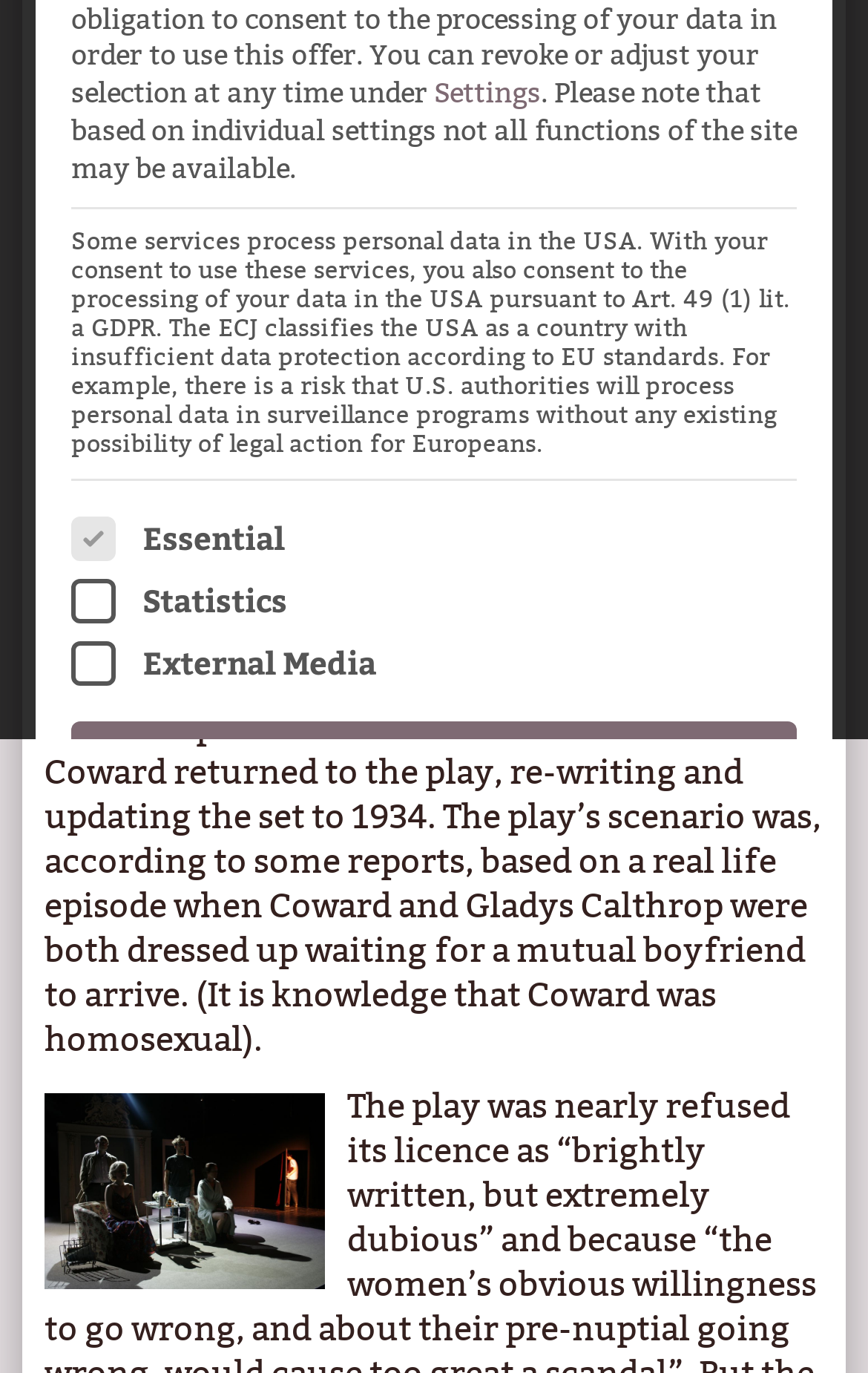Bounding box coordinates are specified in the format (top-left x, top-left y, bottom-right x, bottom-right y). All values are floating point numbers bounded between 0 and 1. Please provide the bounding box coordinate of the region this sentence describes: Accept only essential cookies

[0.082, 0.683, 0.918, 0.749]